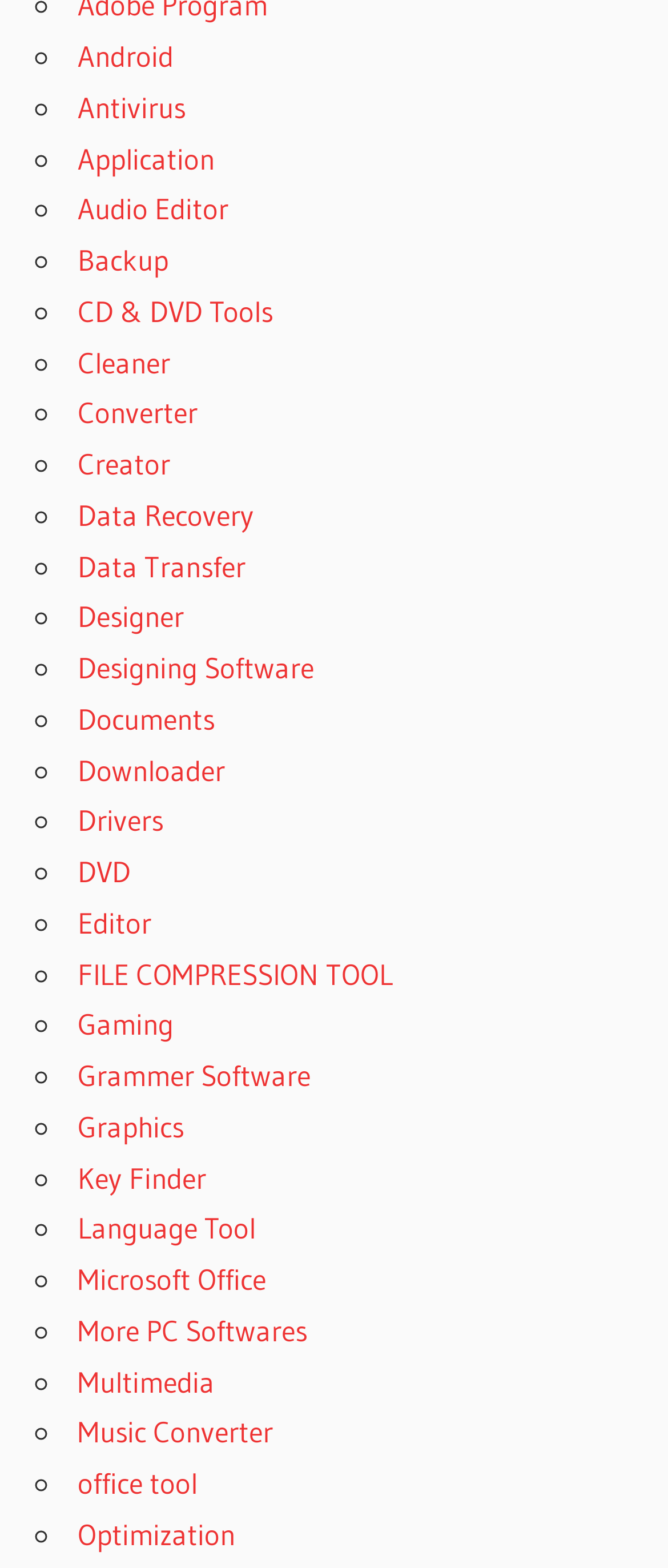Find the bounding box coordinates for the area that must be clicked to perform this action: "Open Antivirus".

[0.116, 0.057, 0.278, 0.08]